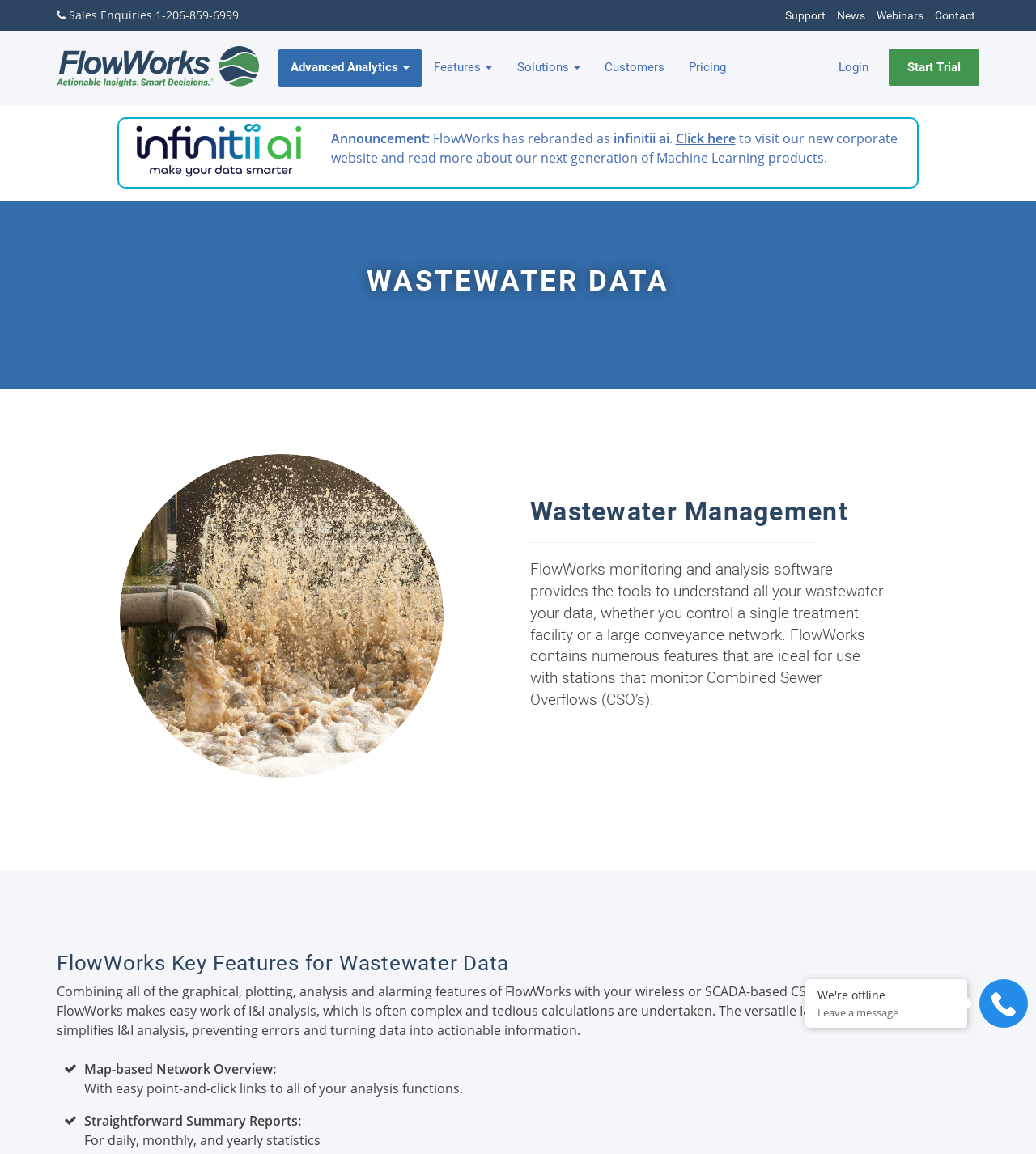Identify the bounding box coordinates of the clickable region necessary to fulfill the following instruction: "Click on Login". The bounding box coordinates should be four float numbers between 0 and 1, i.e., [left, top, right, bottom].

[0.798, 0.027, 0.85, 0.091]